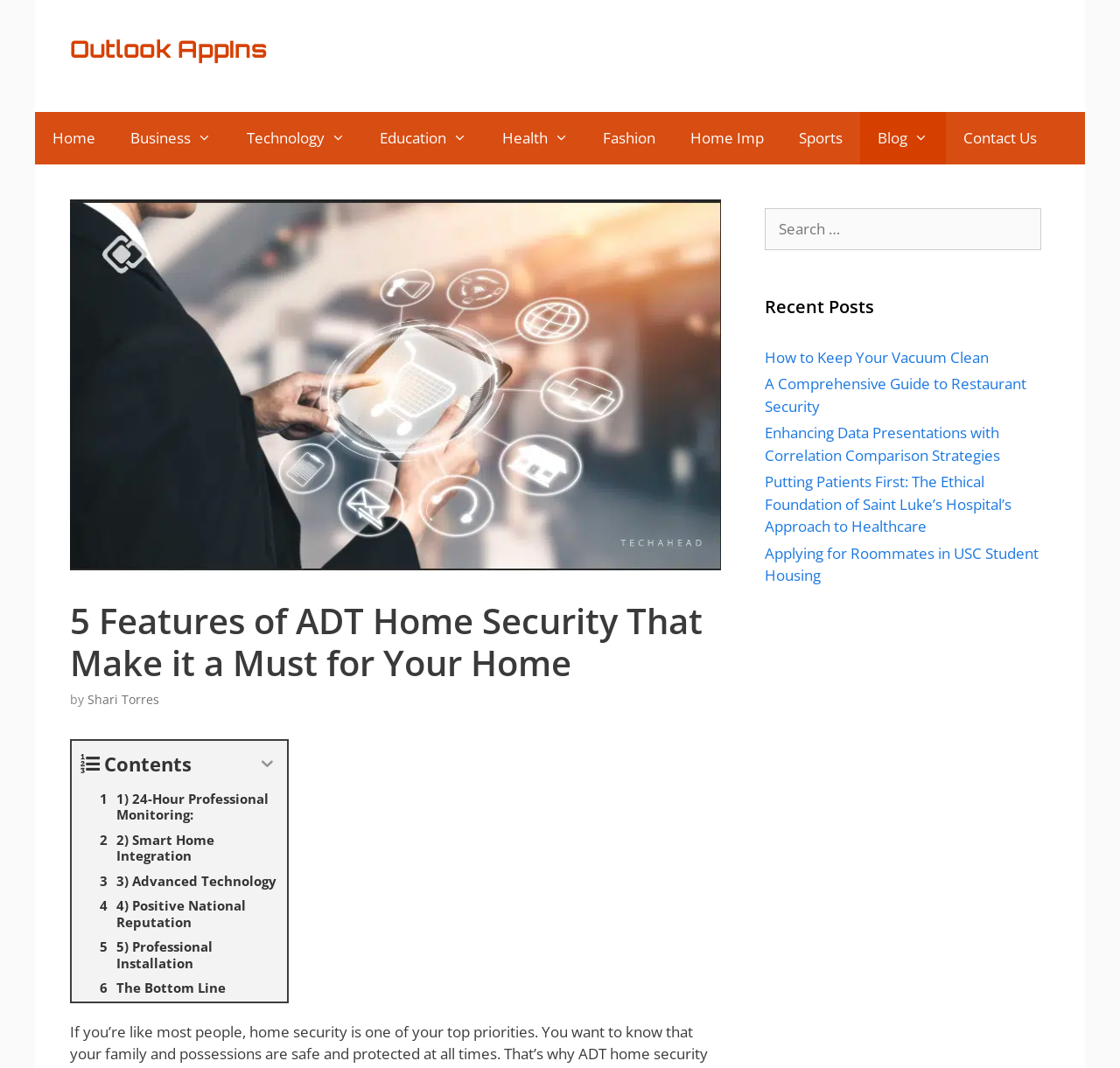Find and provide the bounding box coordinates for the UI element described with: "Contact Us".

[0.845, 0.105, 0.941, 0.154]